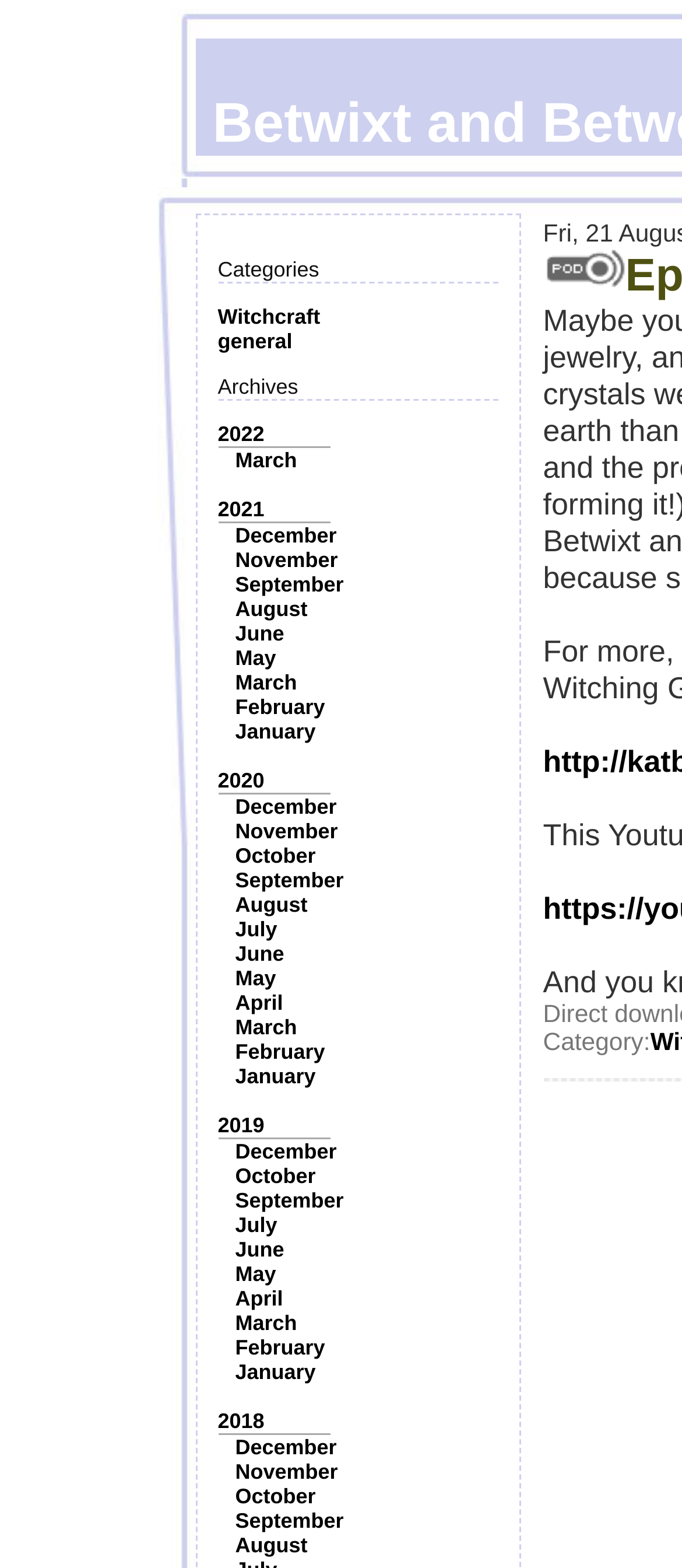What is the text next to the image on the webpage?
Based on the screenshot, answer the question with a single word or phrase.

Category: